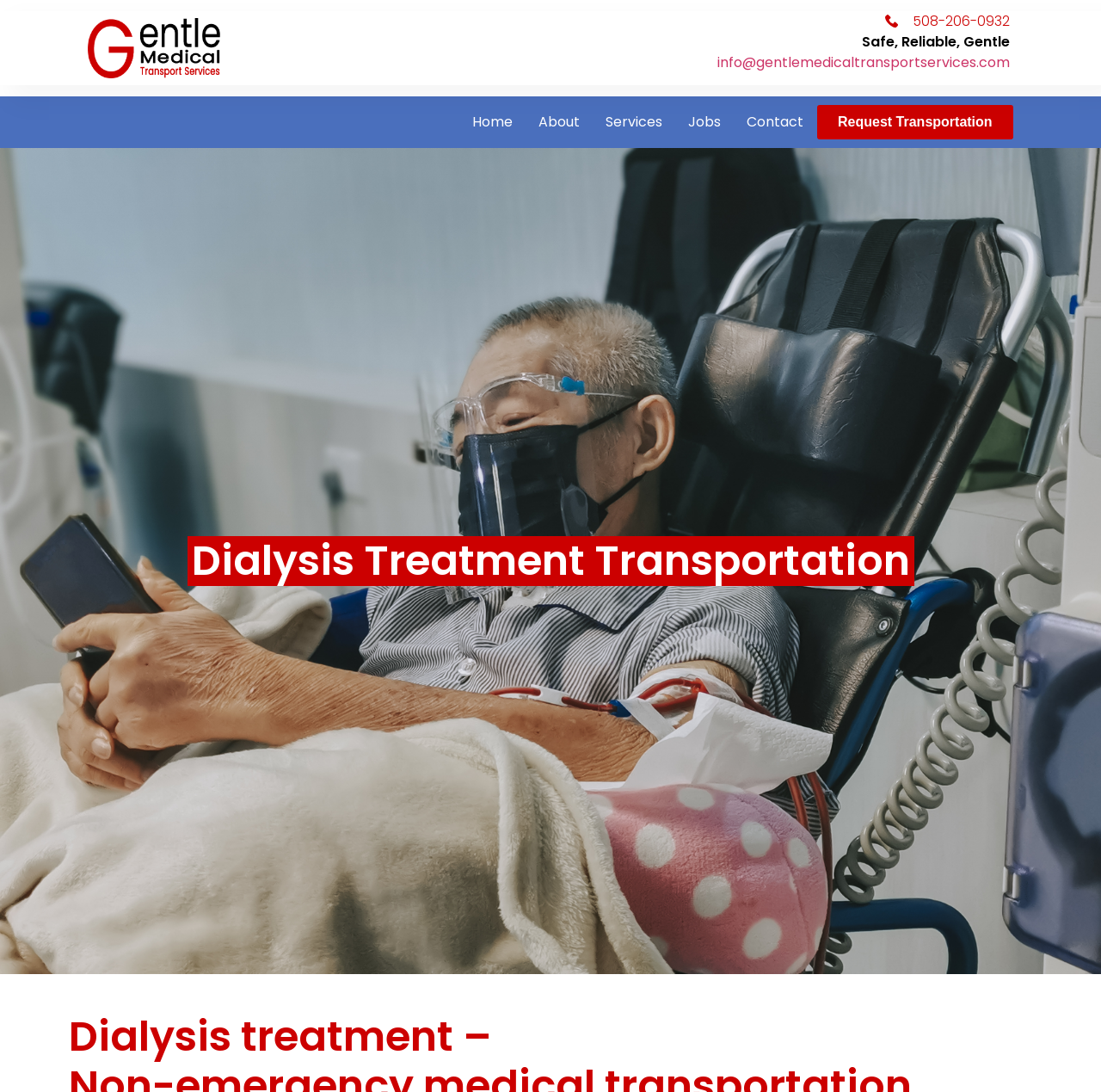Examine the screenshot and answer the question in as much detail as possible: How many navigation links are at the top of the webpage?

I counted the number of navigation links by looking at the link elements with the texts 'Home', 'About', 'Services', 'Jobs', and 'Contact' which are located at the top of the webpage, with bounding box coordinates of [0.429, 0.102, 0.466, 0.122], [0.489, 0.102, 0.527, 0.122], [0.55, 0.102, 0.602, 0.122], [0.625, 0.102, 0.655, 0.122], and [0.678, 0.102, 0.73, 0.122] respectively.